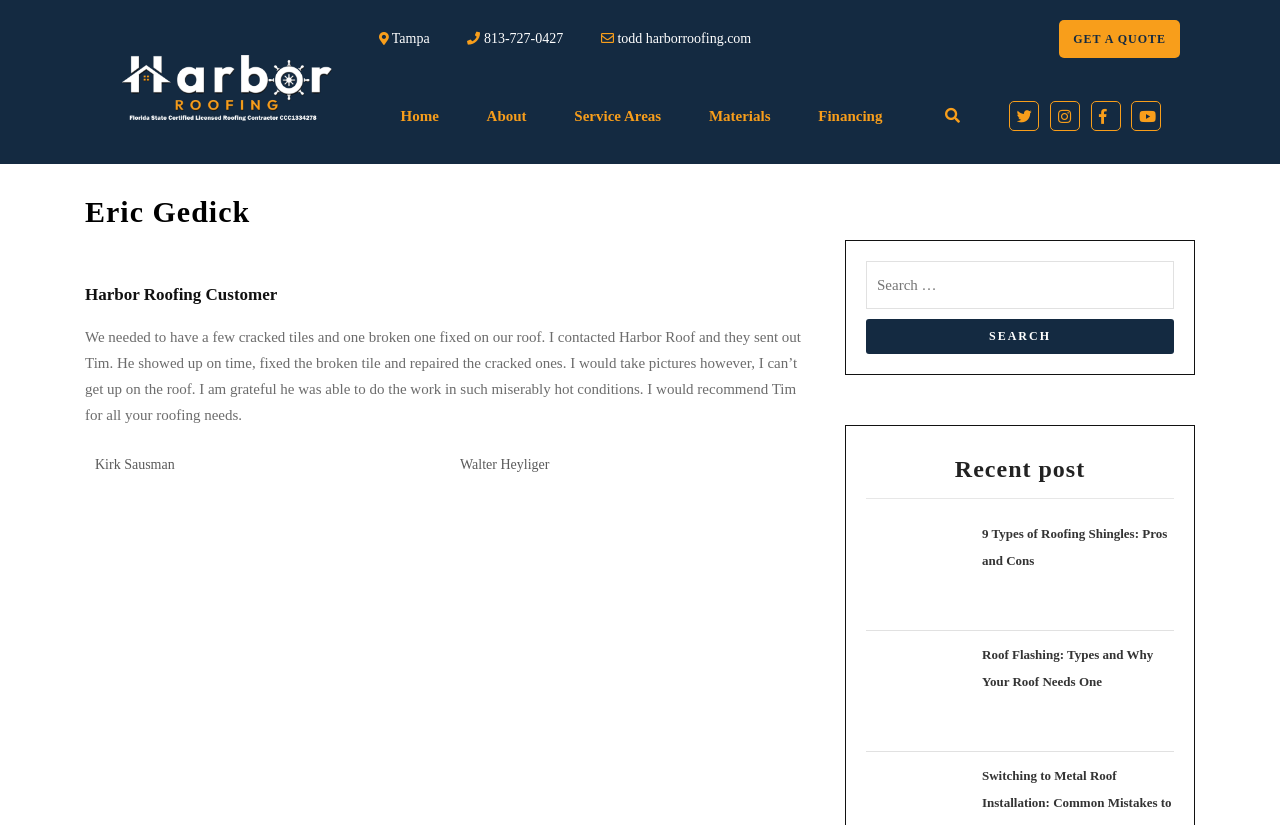Please determine the bounding box coordinates of the element's region to click for the following instruction: "Check out About page".

[0.372, 0.088, 0.419, 0.193]